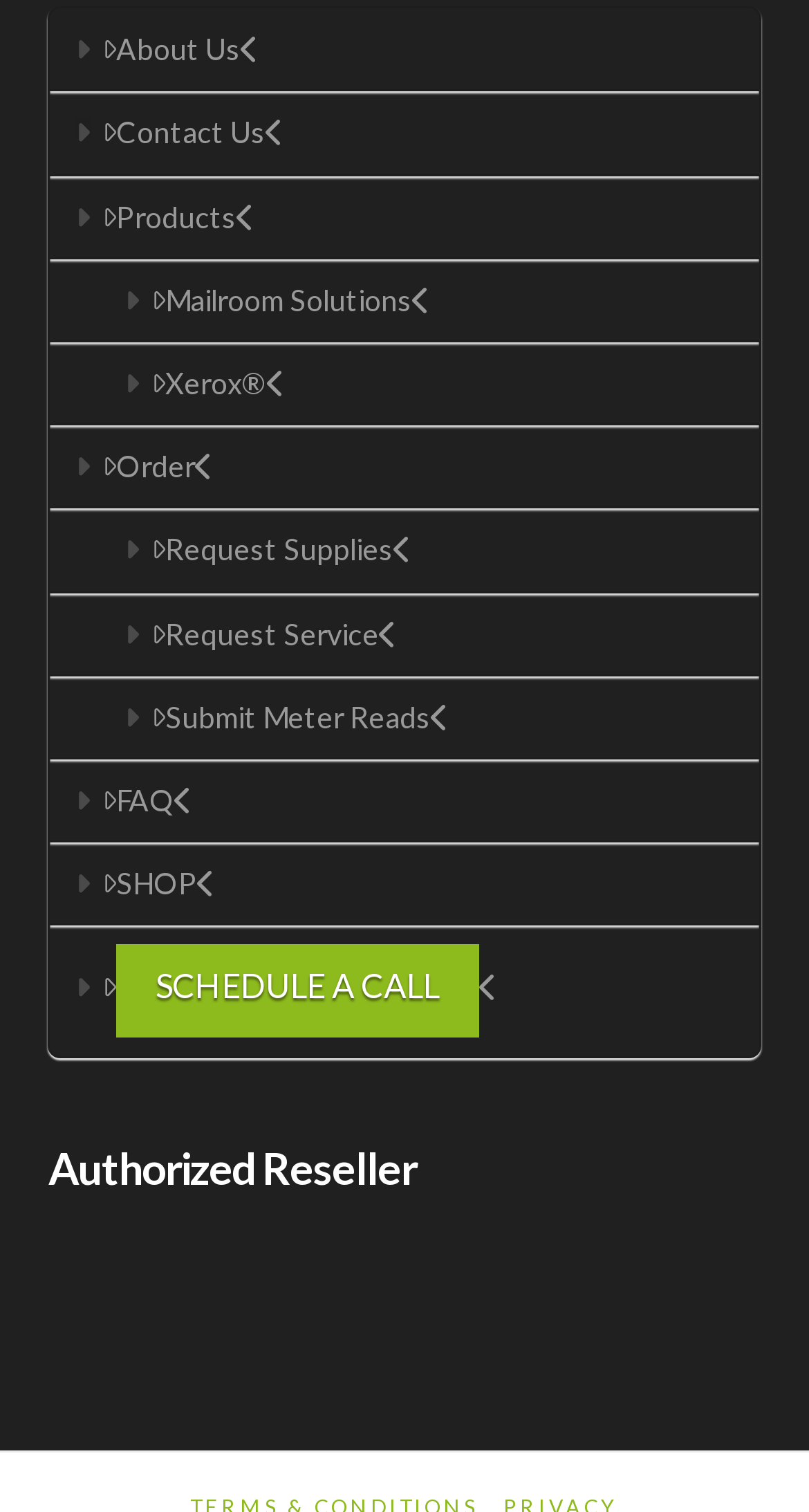Please identify the coordinates of the bounding box for the clickable region that will accomplish this instruction: "Go to FAQ page".

[0.063, 0.502, 0.937, 0.557]